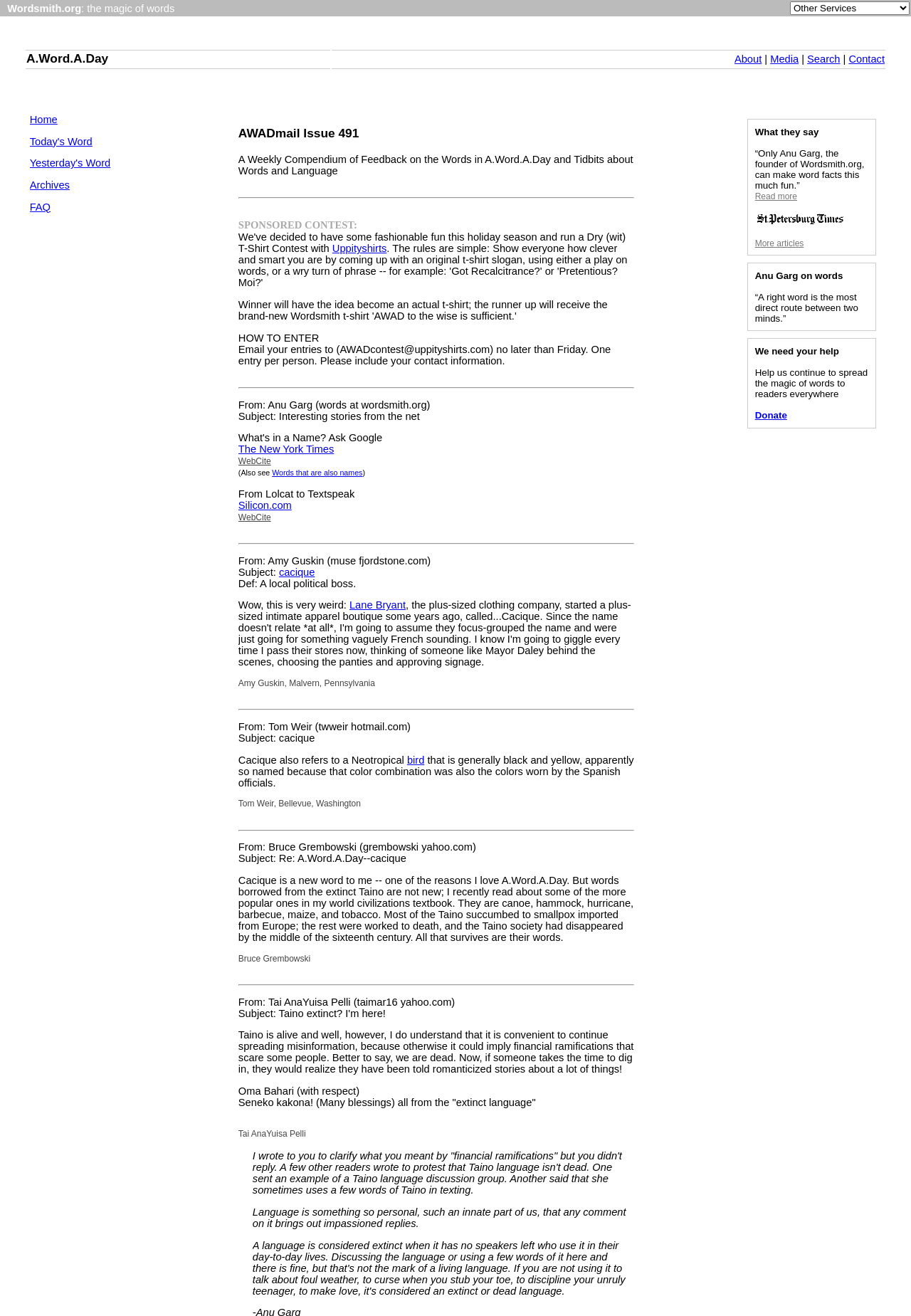Kindly determine the bounding box coordinates for the area that needs to be clicked to execute this instruction: "Watch the Youtube video".

None